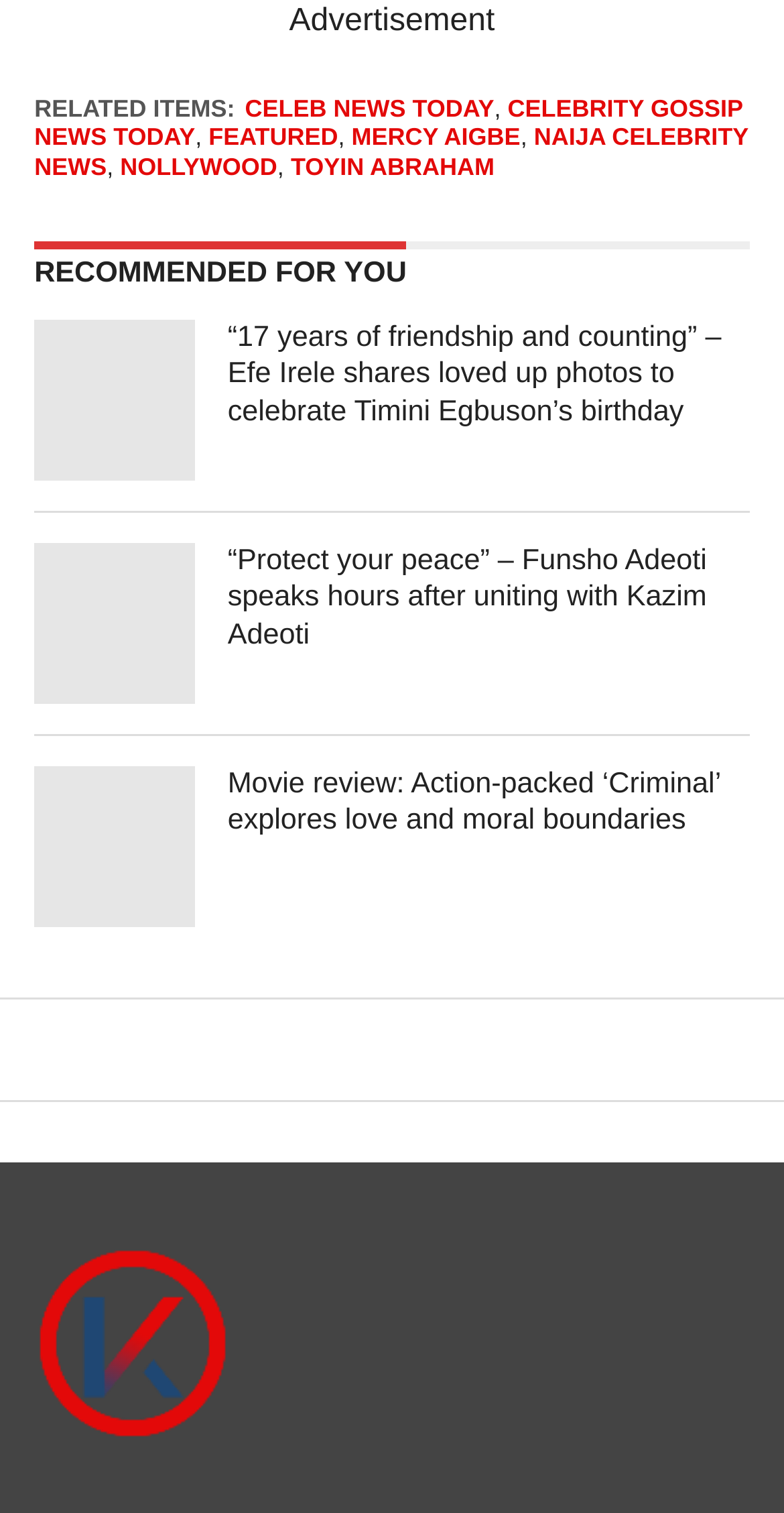Respond to the following question with a brief word or phrase:
What is the name of the news website?

Kemi Filani News